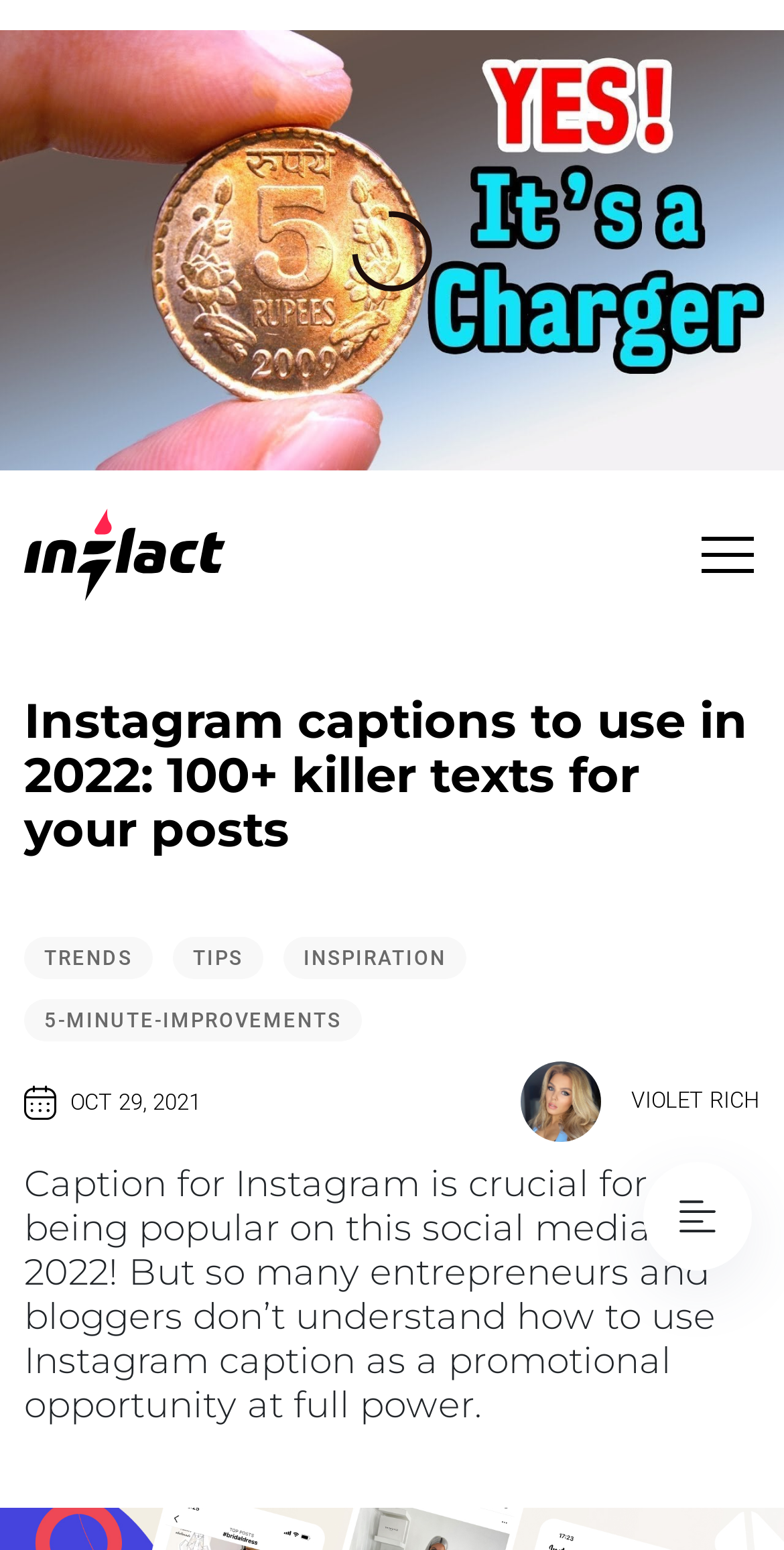Given the element description: "5-minute-improvements", predict the bounding box coordinates of this UI element. The coordinates must be four float numbers between 0 and 1, given as [left, top, right, bottom].

[0.031, 0.322, 0.462, 0.349]